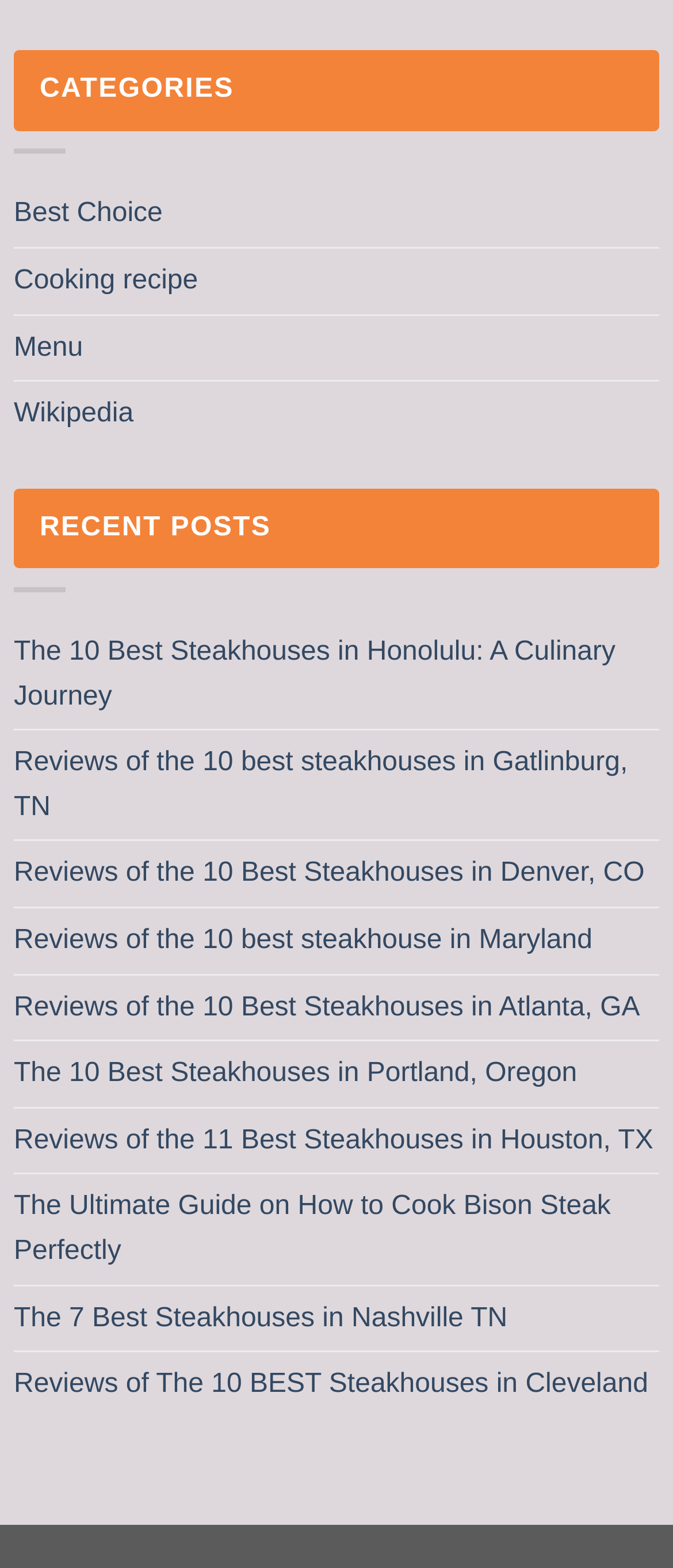How many recent posts are listed on the webpage?
Based on the image, please offer an in-depth response to the question.

After analyzing the webpage, I counted a total of 9 recent posts listed, which are all presented as links with descriptive titles. These posts appear to be related to steakhouses and cooking recipes.